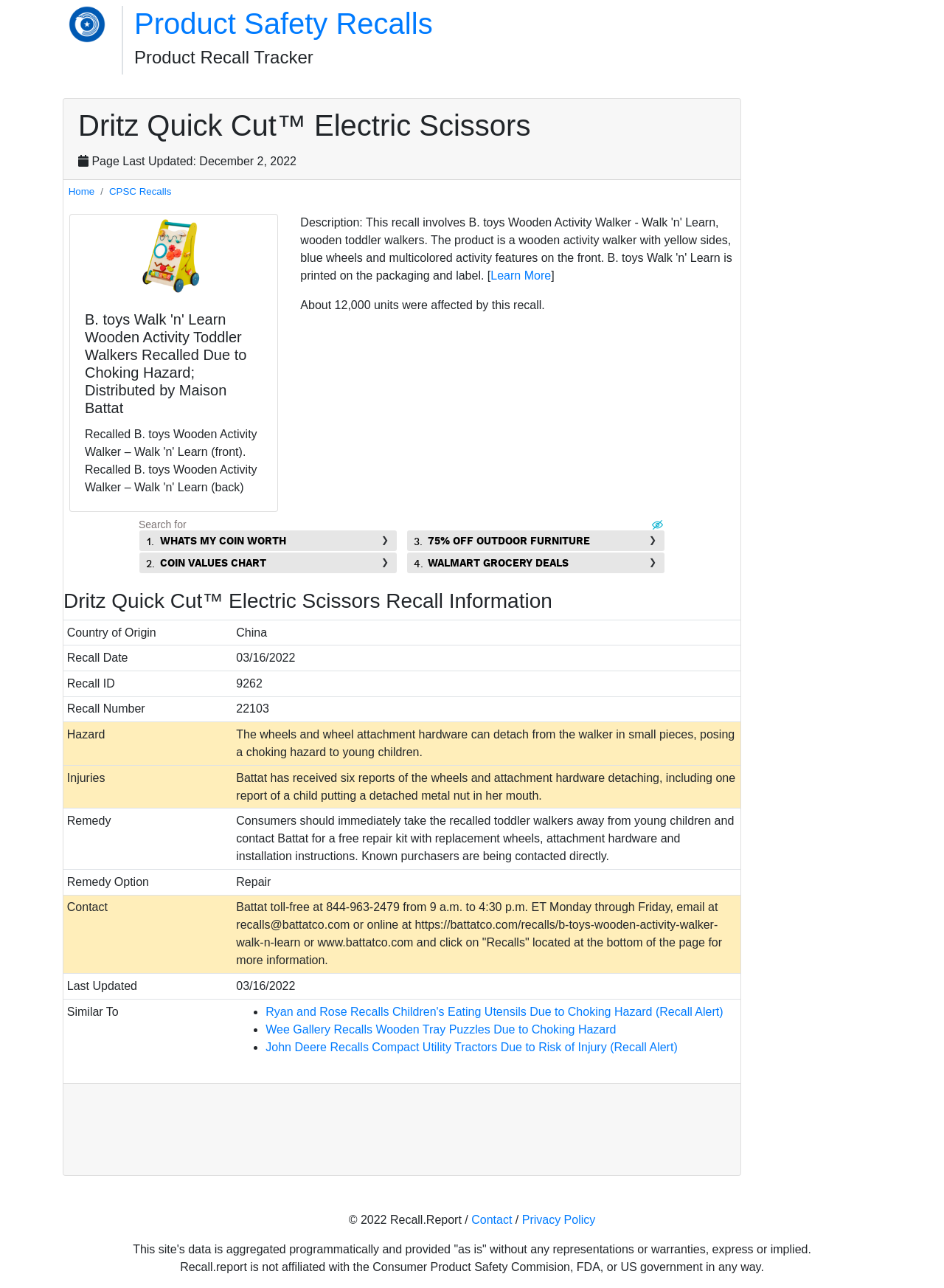Given the following UI element description: "Privacy Policy", find the bounding box coordinates in the webpage screenshot.

[0.553, 0.942, 0.631, 0.952]